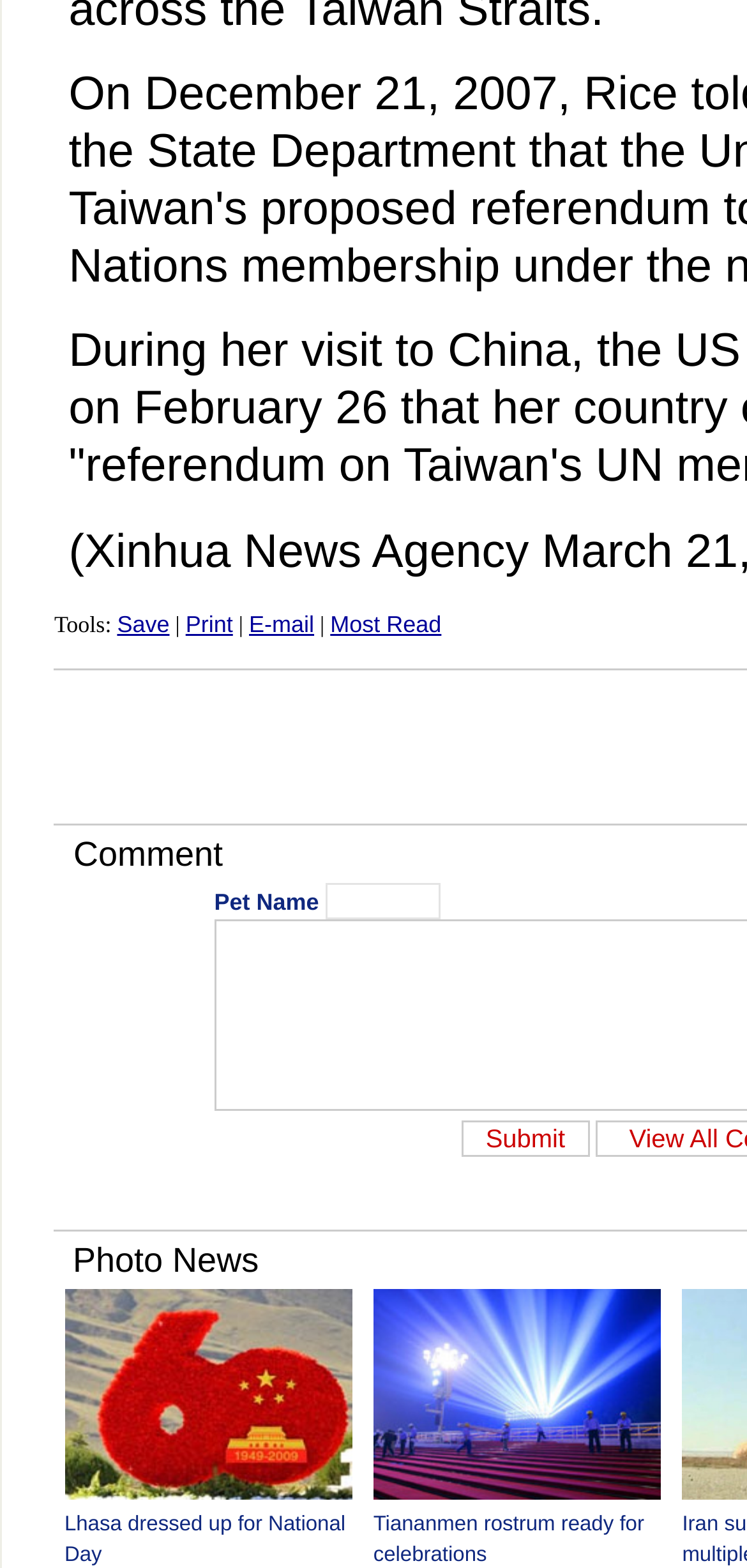How many links are above the textbox?
Using the image as a reference, answer the question with a short word or phrase.

3